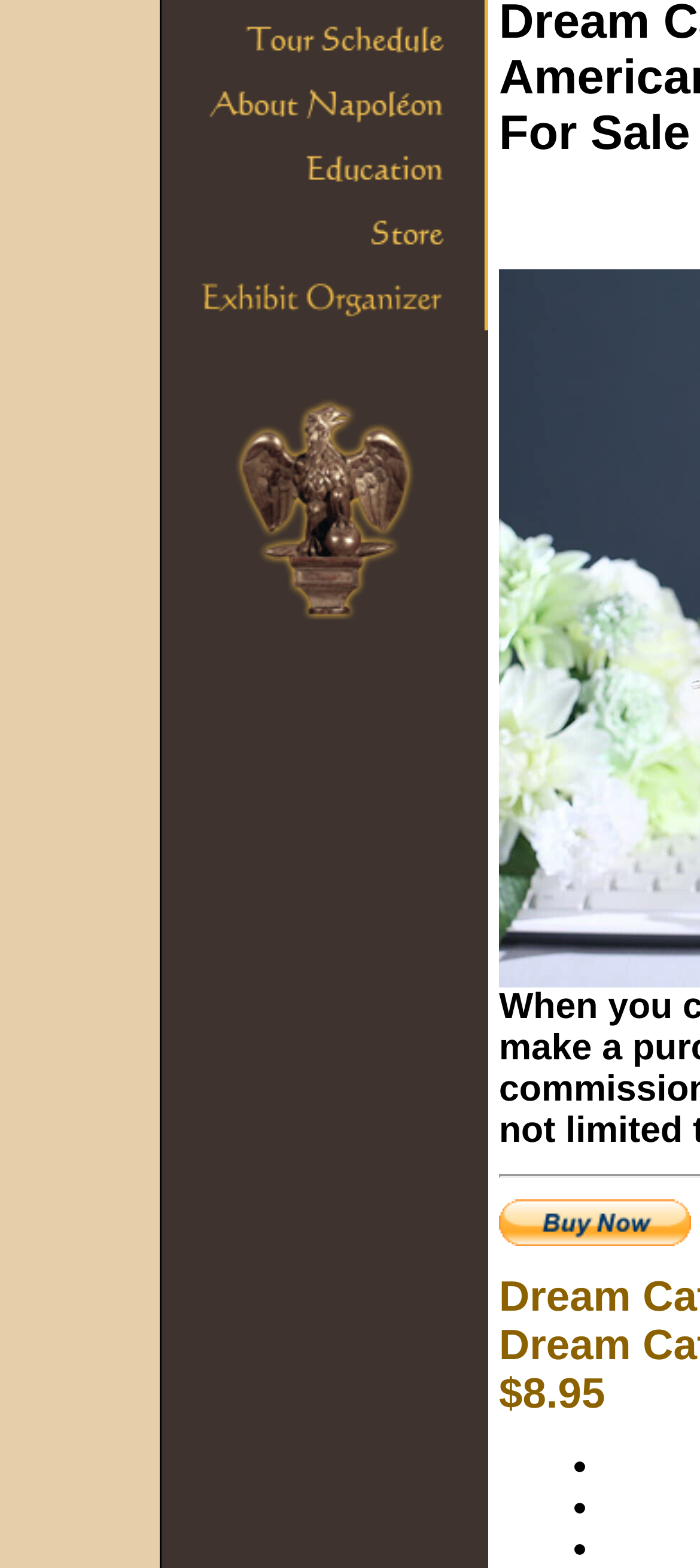Given the element description "alt="Buy Now" title="Buy Now"", identify the bounding box of the corresponding UI element.

[0.713, 0.783, 0.987, 0.799]